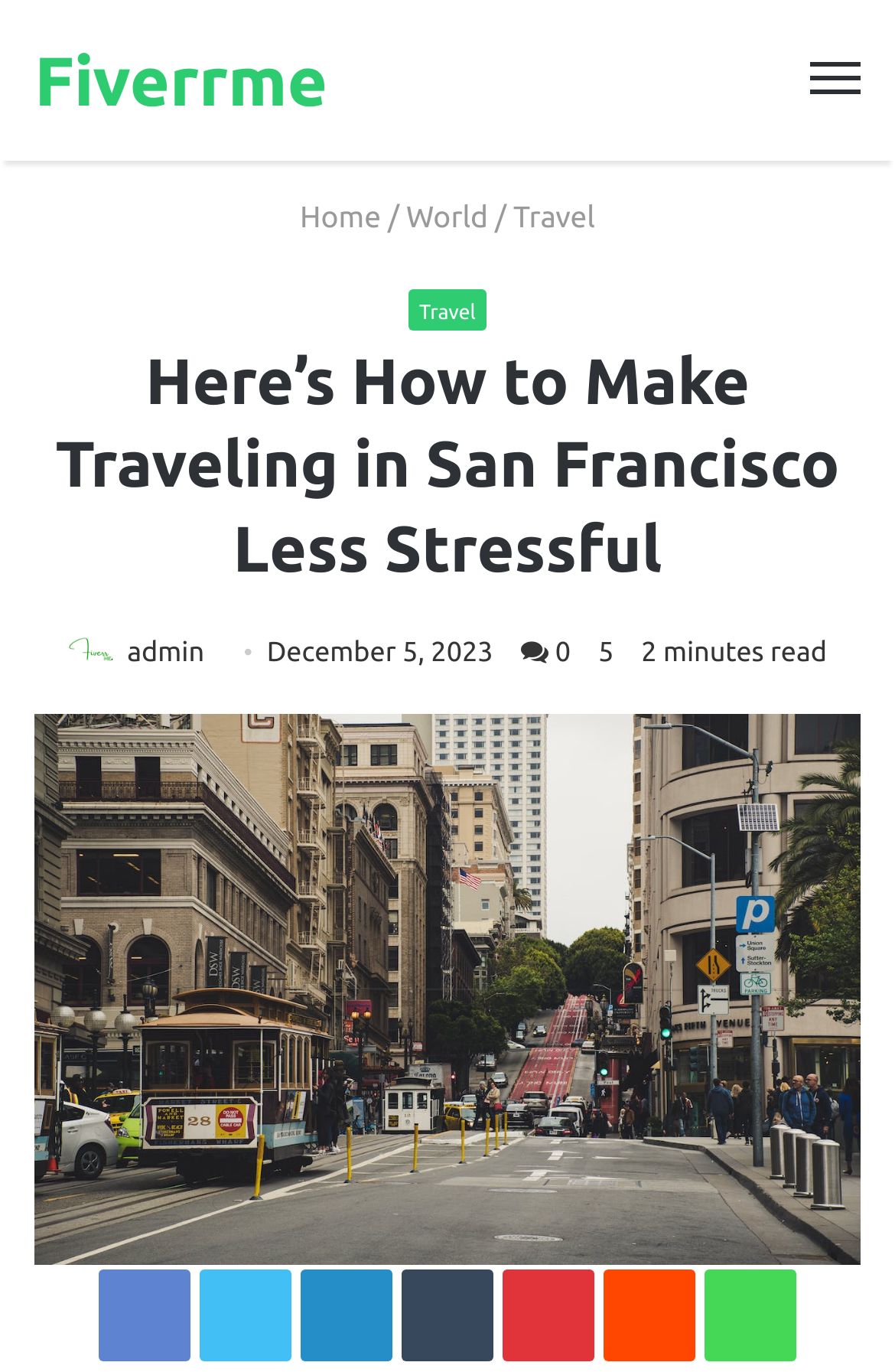Identify the bounding box coordinates for the element that needs to be clicked to fulfill this instruction: "Go to the 'Home' page". Provide the coordinates in the format of four float numbers between 0 and 1: [left, top, right, bottom].

[0.335, 0.147, 0.426, 0.171]